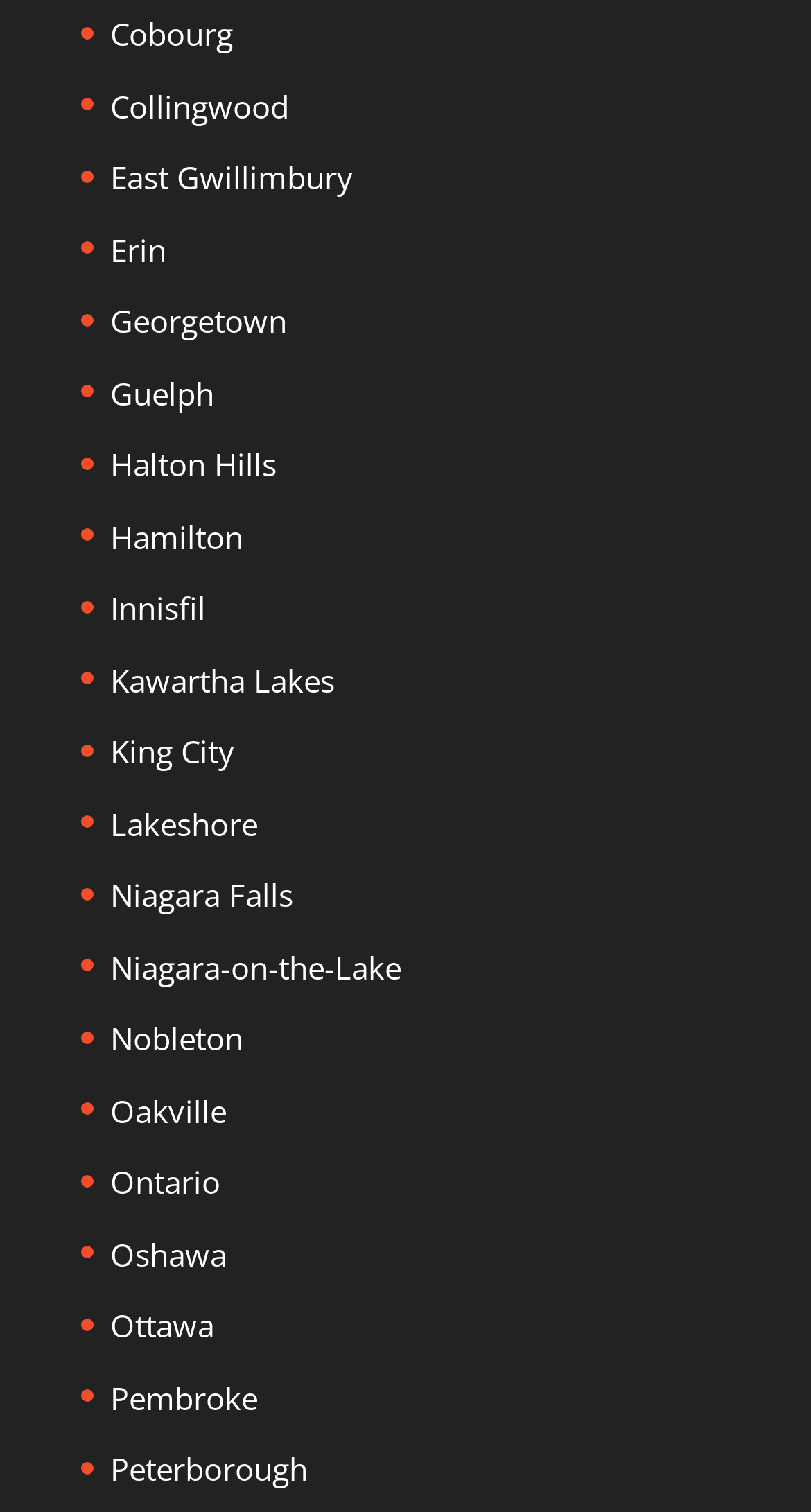Specify the bounding box coordinates of the area to click in order to follow the given instruction: "check out Ottawa."

[0.136, 0.863, 0.264, 0.89]